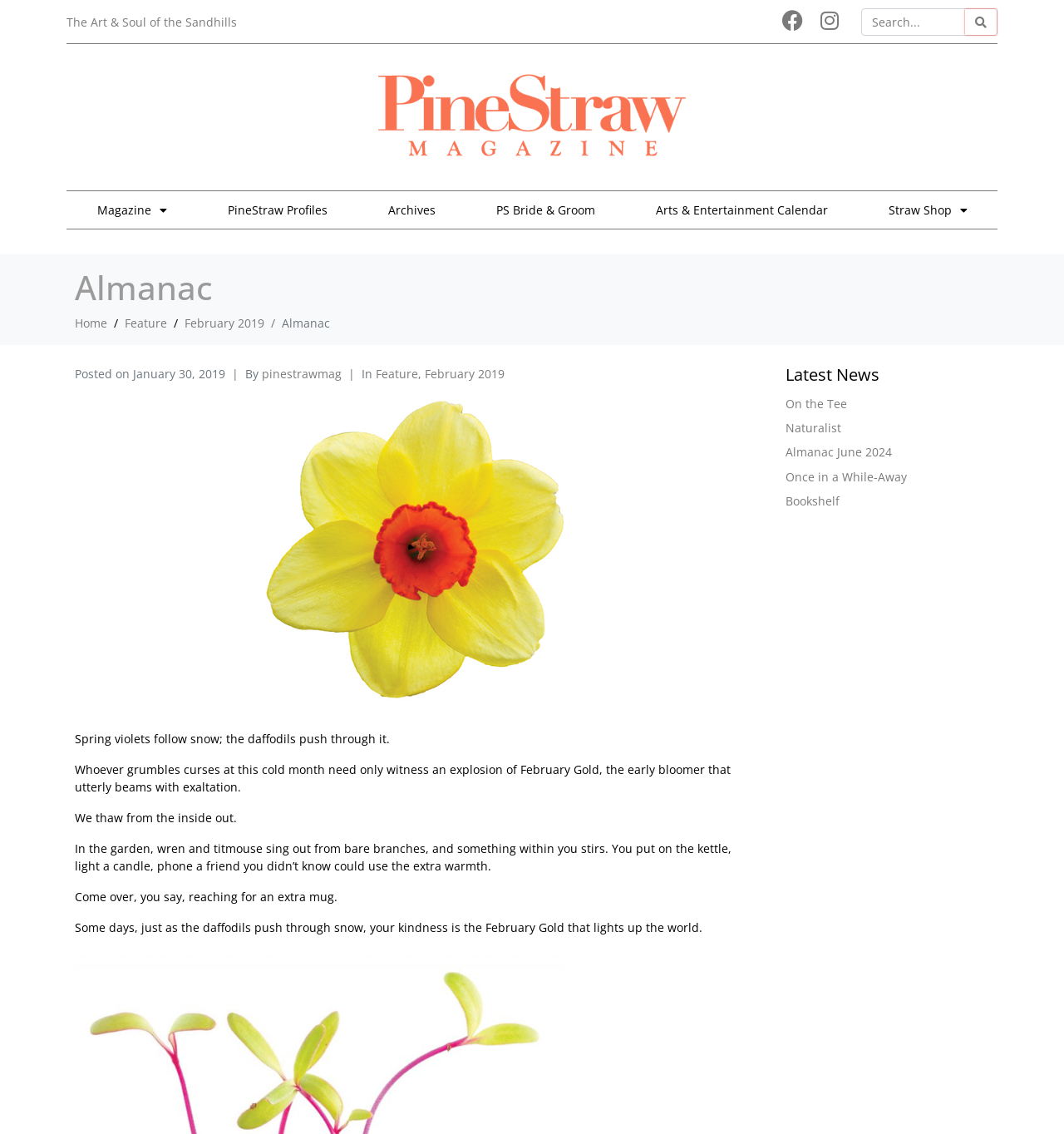What is the date of the article?
Refer to the screenshot and respond with a concise word or phrase.

January 30, 2019